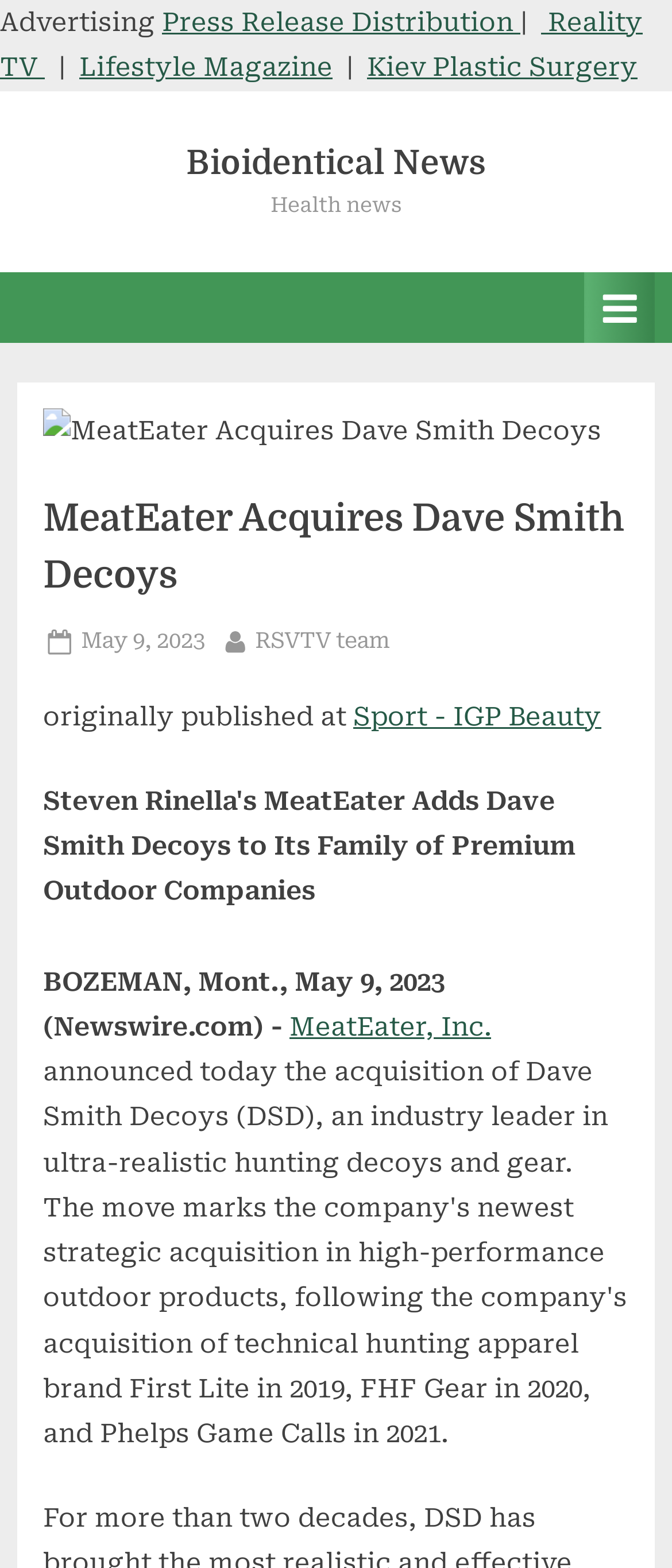Predict the bounding box coordinates for the UI element described as: "Posted on May 9, 2023". The coordinates should be four float numbers between 0 and 1, presented as [left, top, right, bottom].

[0.121, 0.397, 0.305, 0.422]